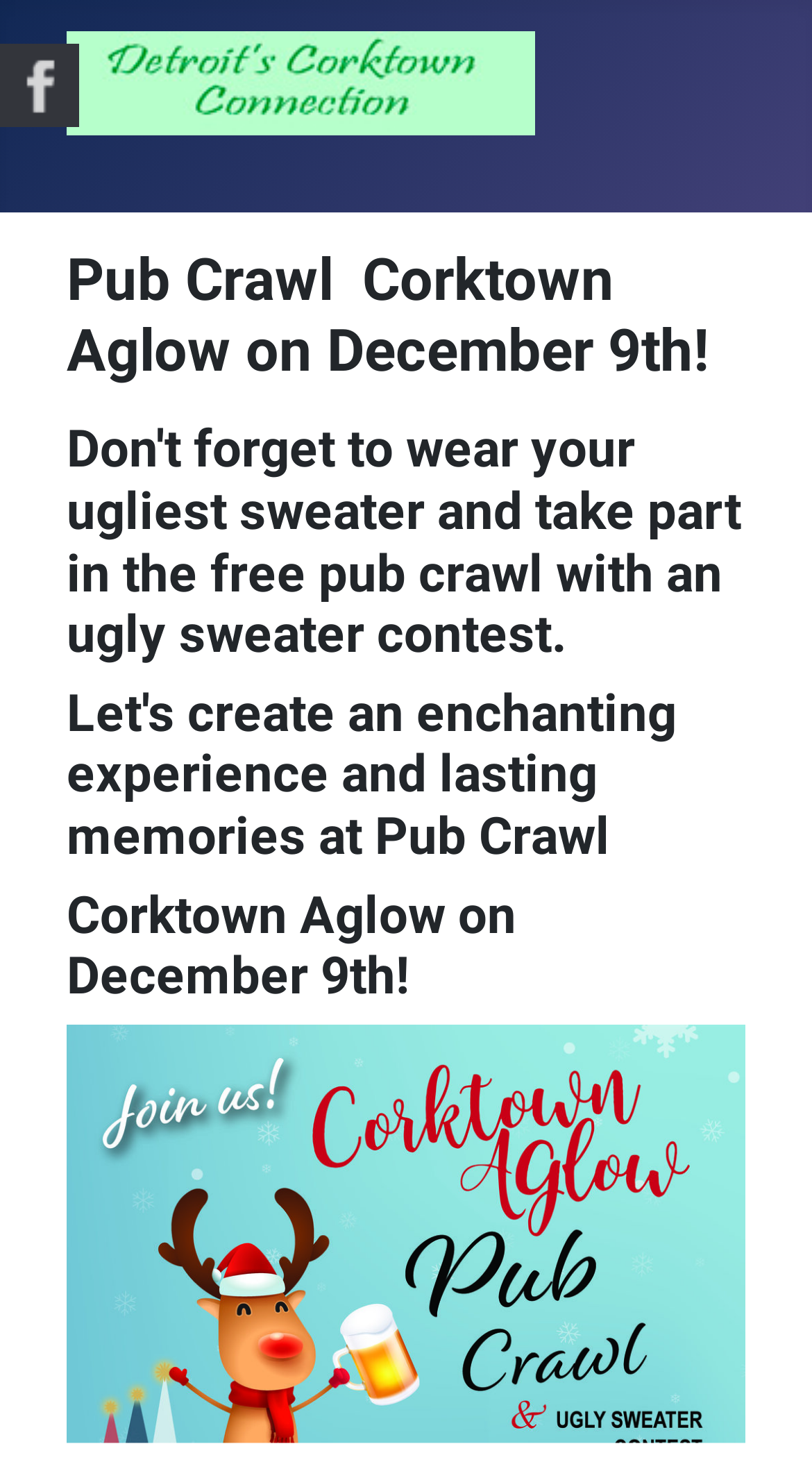Give a short answer using one word or phrase for the question:
What is the purpose of wearing an ugly sweater?

Ugly sweater contest